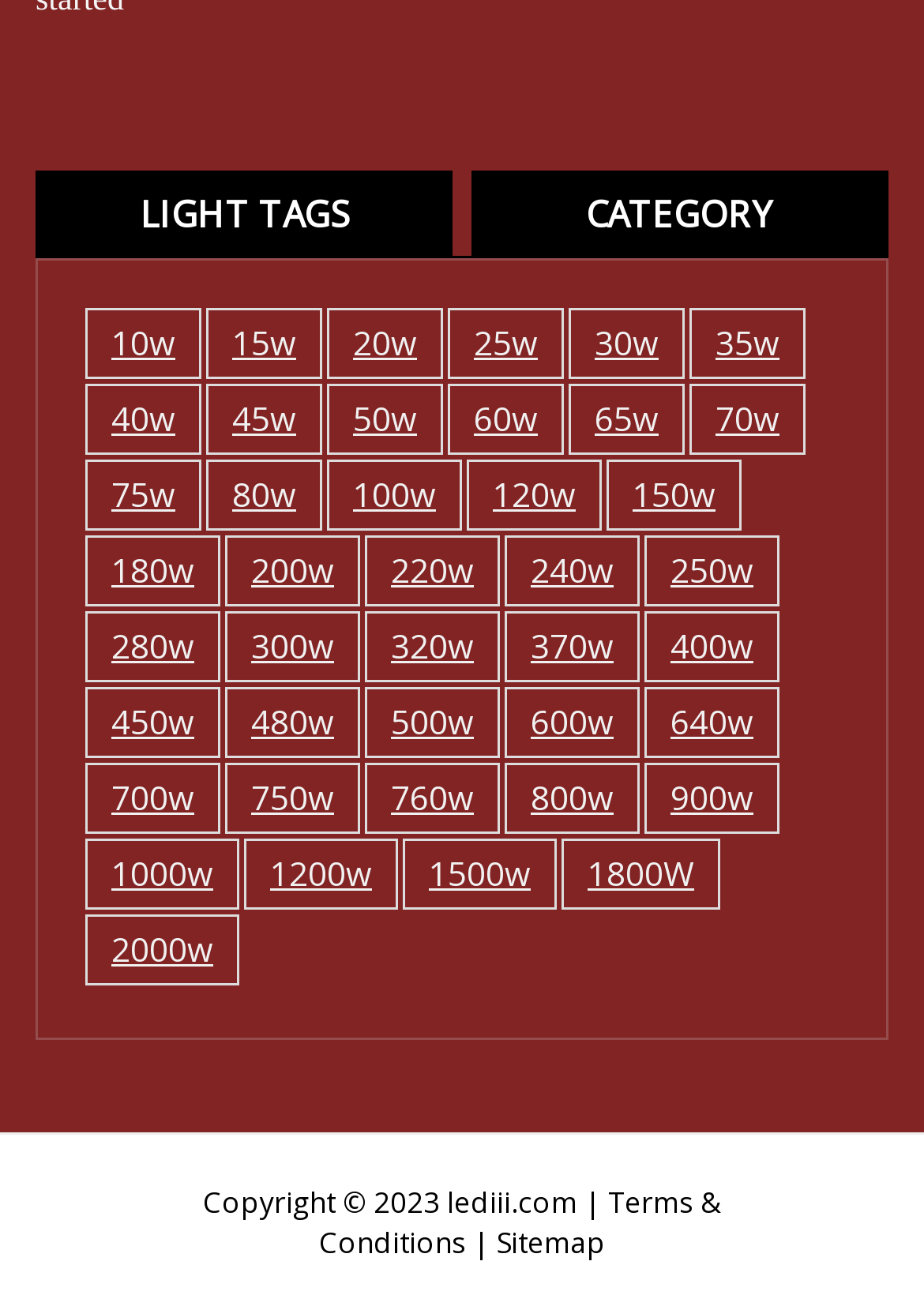Use the information in the screenshot to answer the question comprehensively: What is the copyright year of the website?

I looked at the bottom of the webpage and found the text 'Copyright © 2023' which indicates the copyright year of the website.